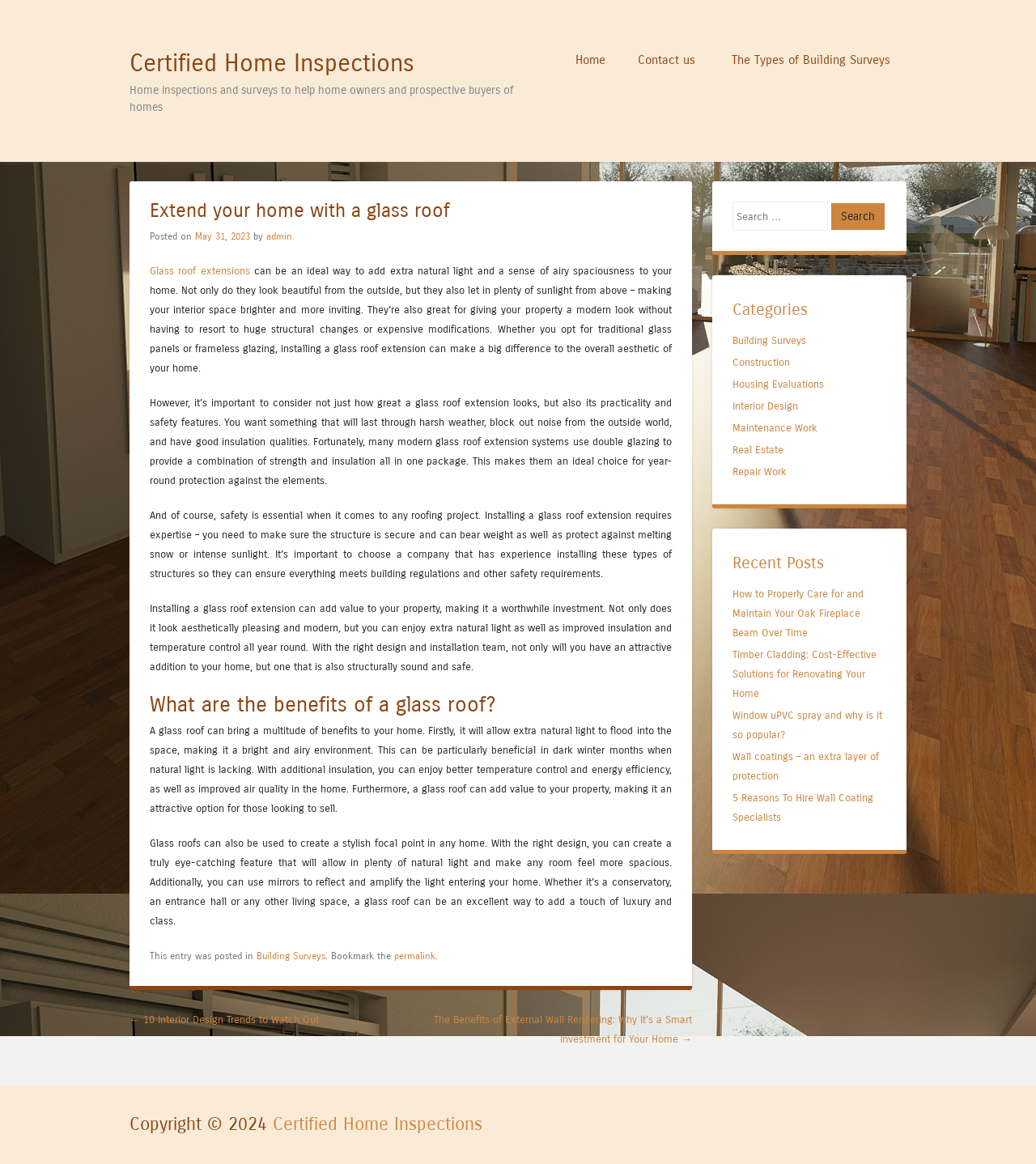Please specify the coordinates of the bounding box for the element that should be clicked to carry out this instruction: "Click on the 'Home' link". The coordinates must be four float numbers between 0 and 1, formatted as [left, top, right, bottom].

[0.54, 0.042, 0.6, 0.061]